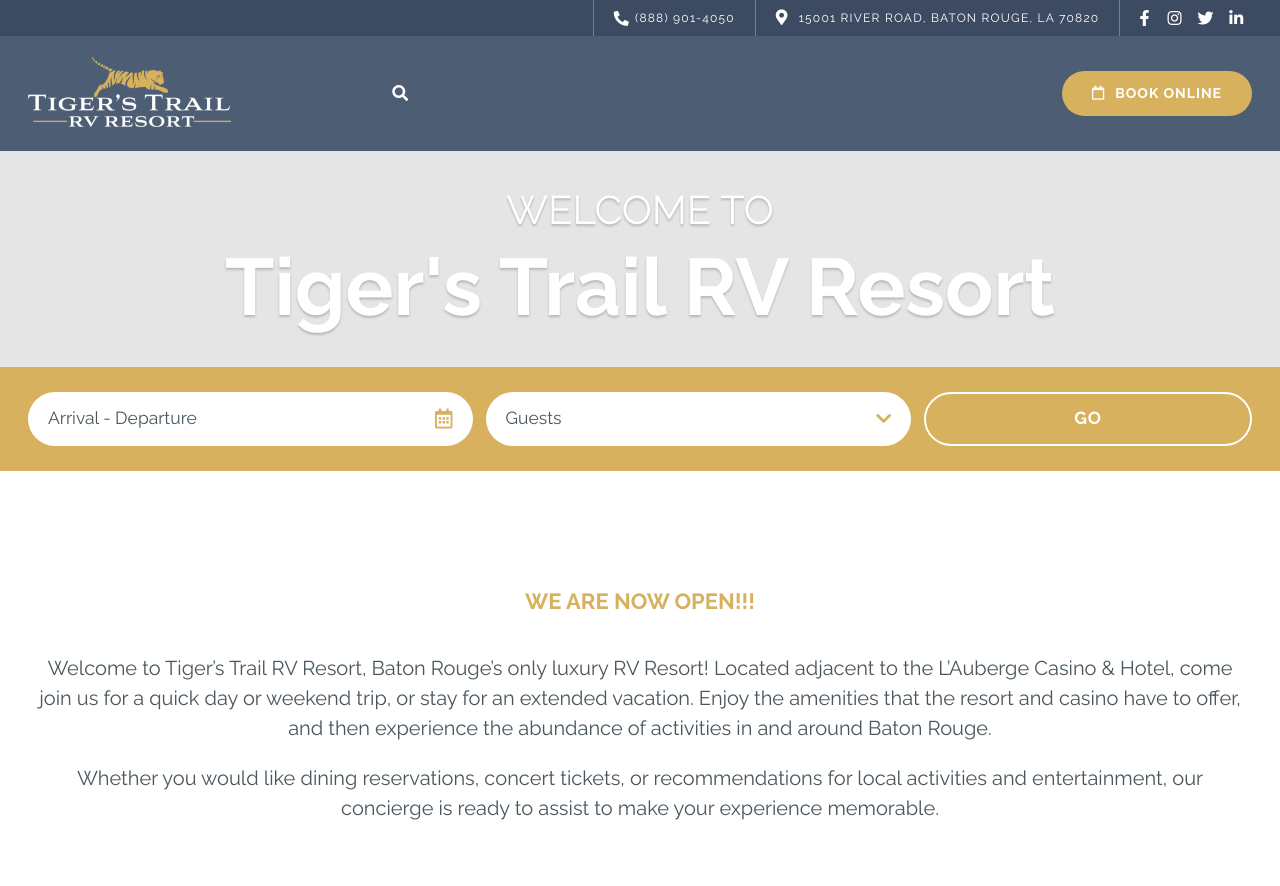Please locate the bounding box coordinates for the element that should be clicked to achieve the following instruction: "Find Tiger's Trail RV Resort on Facebook". Ensure the coordinates are given as four float numbers between 0 and 1, i.e., [left, top, right, bottom].

[0.883, 0.0, 0.907, 0.041]